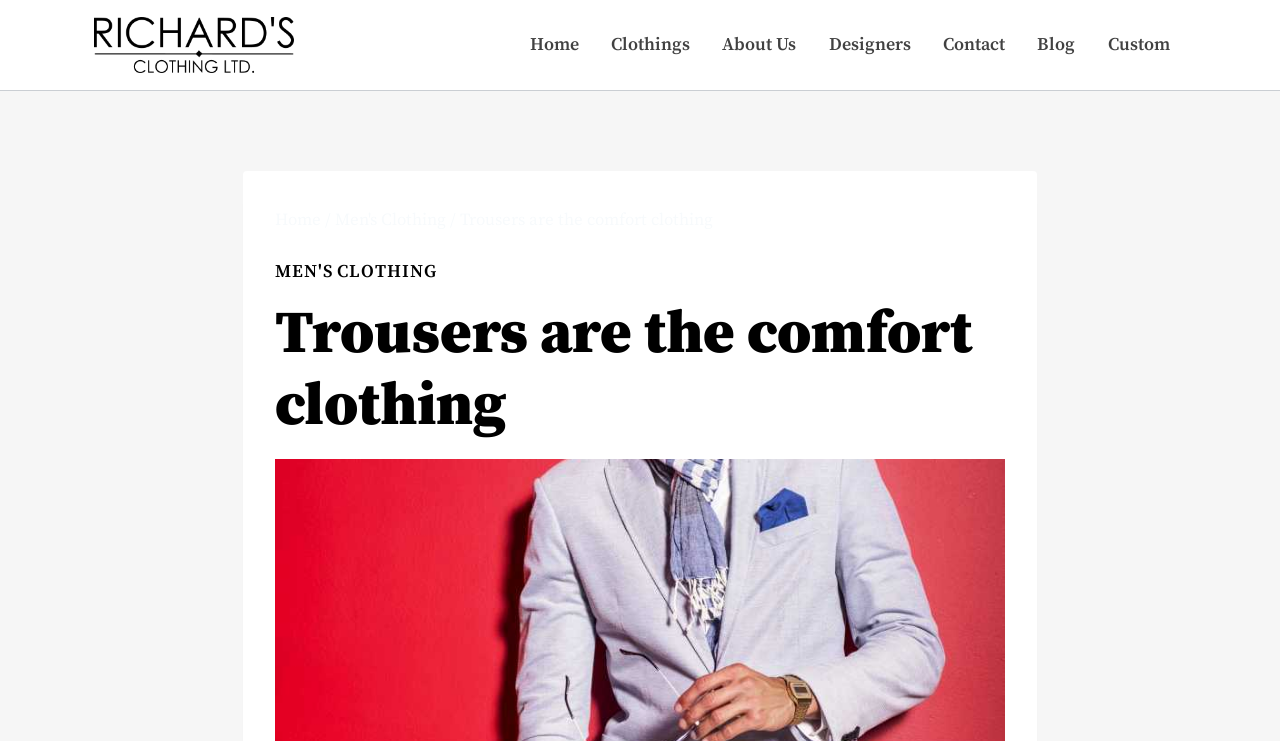Locate the bounding box of the UI element with the following description: "alt="Richards Clothing"".

[0.073, 0.024, 0.23, 0.098]